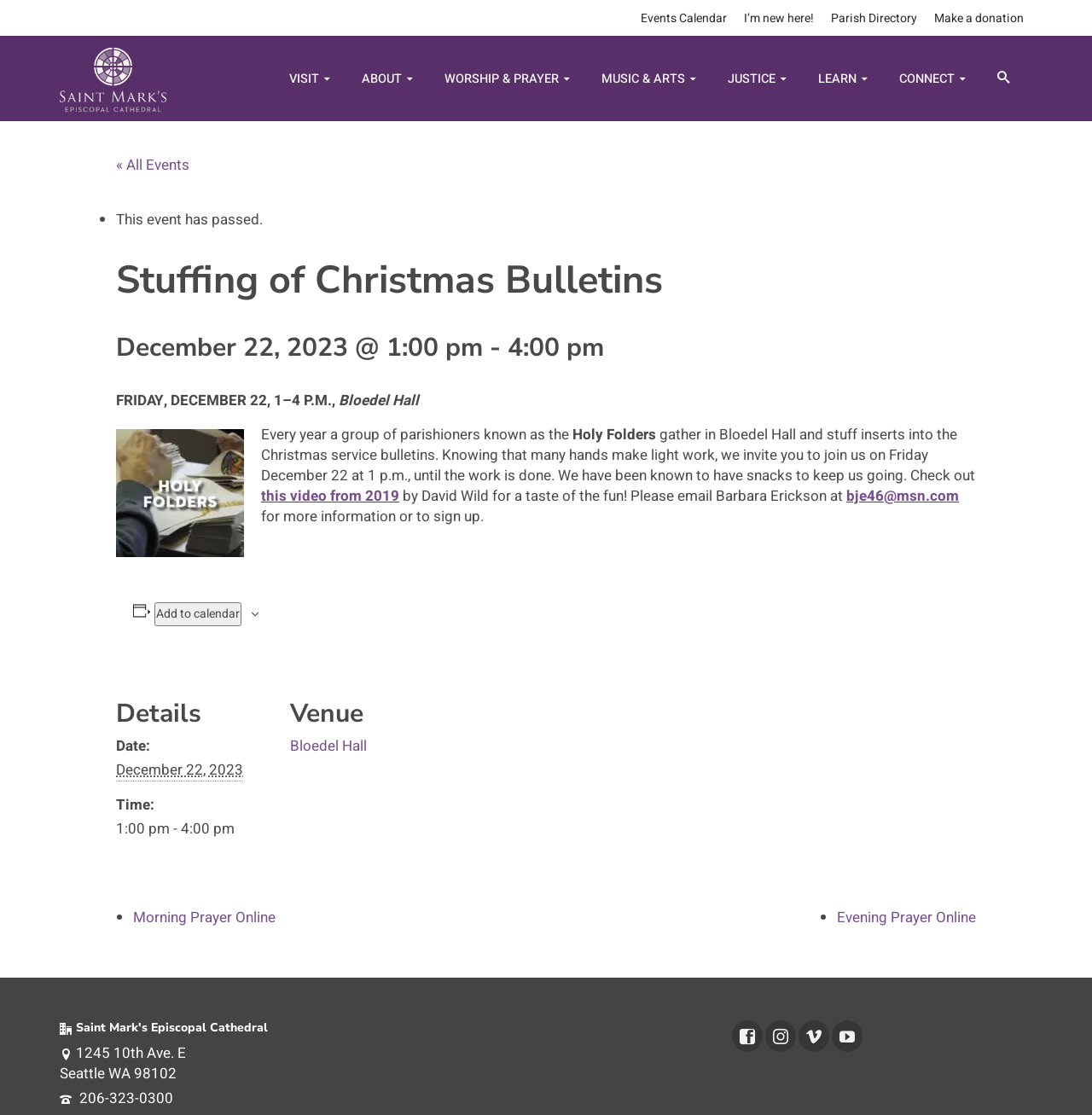Pinpoint the bounding box coordinates of the clickable element needed to complete the instruction: "Add event to calendar". The coordinates should be provided as four float numbers between 0 and 1: [left, top, right, bottom].

[0.141, 0.54, 0.221, 0.562]